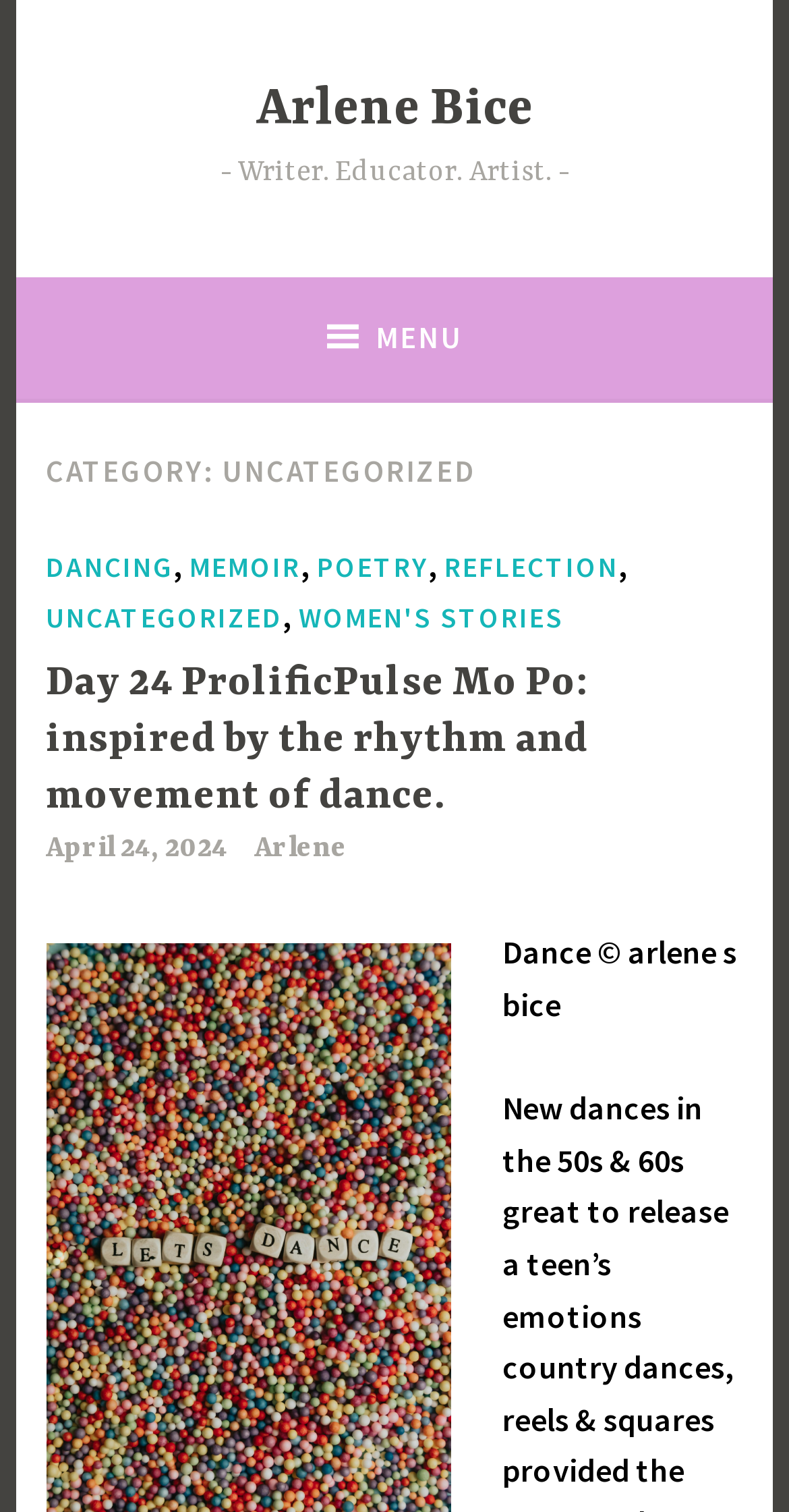What is the date of the poem or article on this webpage?
Answer the question based on the image using a single word or a brief phrase.

April 24, 2024